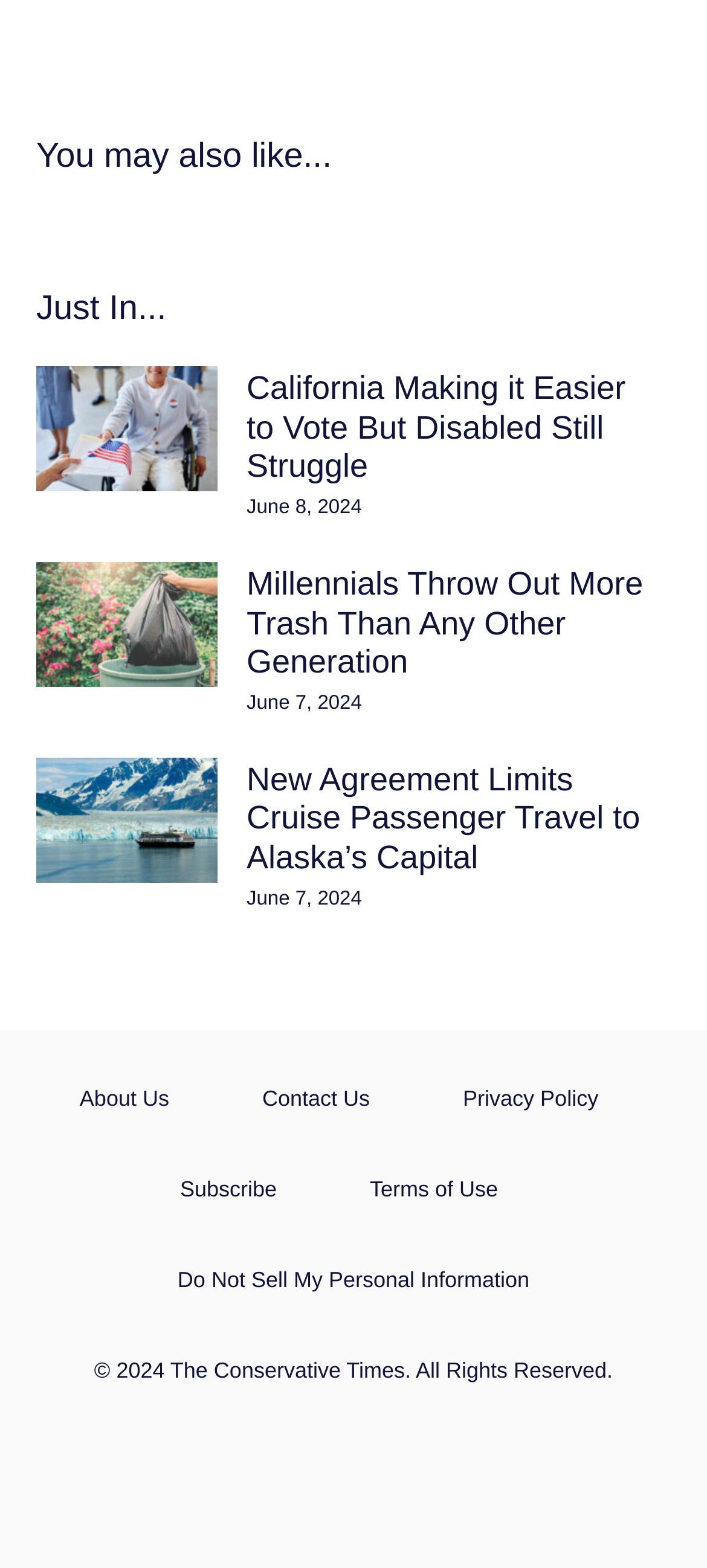Locate the bounding box coordinates of the clickable area to execute the instruction: "Read about California making it easier to vote". Provide the coordinates as four float numbers between 0 and 1, represented as [left, top, right, bottom].

[0.051, 0.234, 0.308, 0.313]